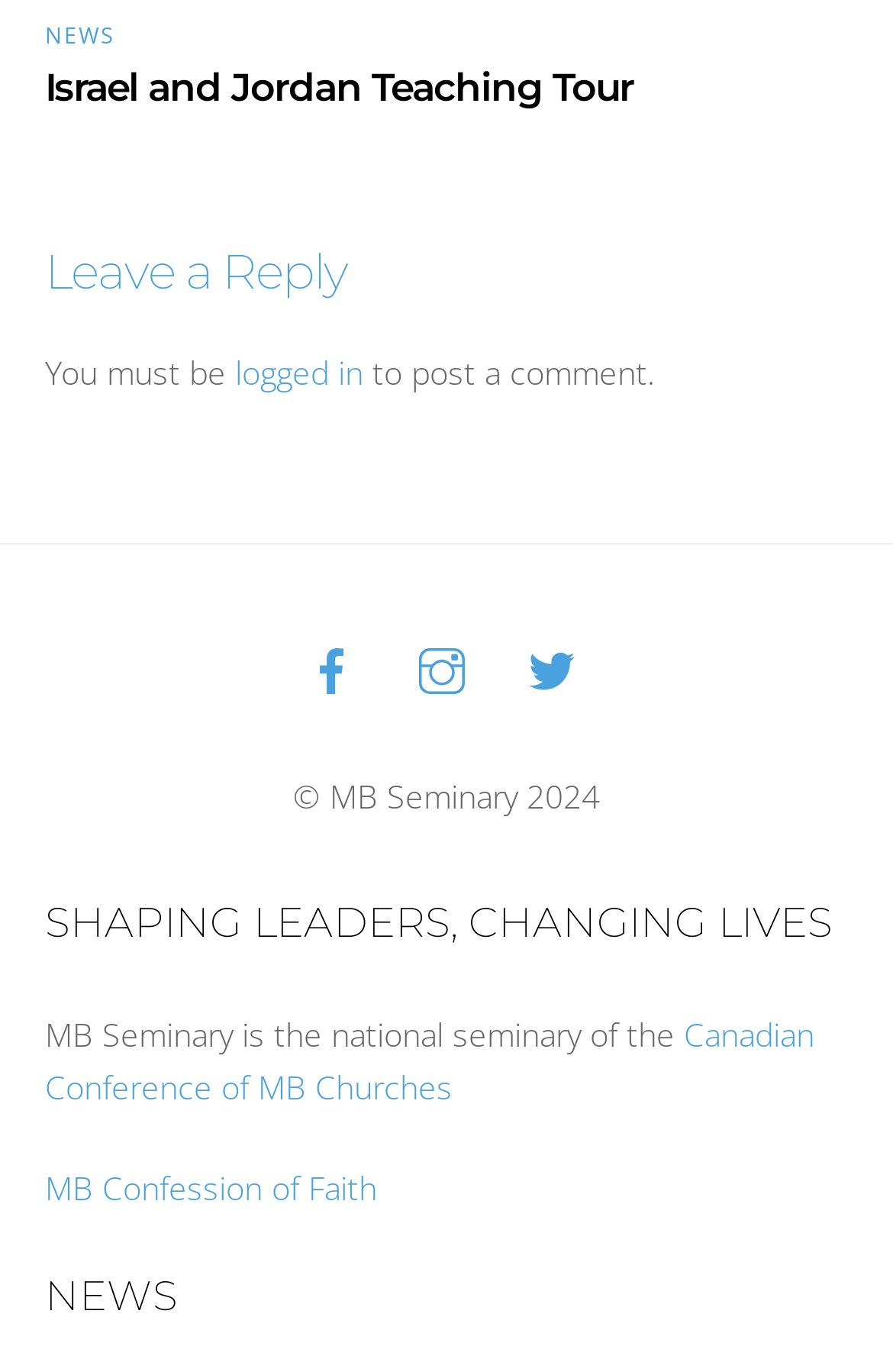By analyzing the image, answer the following question with a detailed response: How many social media links are there?

I counted the number of social media links by looking at the links with icons, which are Facebook, Instagram, and Twitter. Each of these links has an emphasis element and an image element, which suggests that they are social media links.